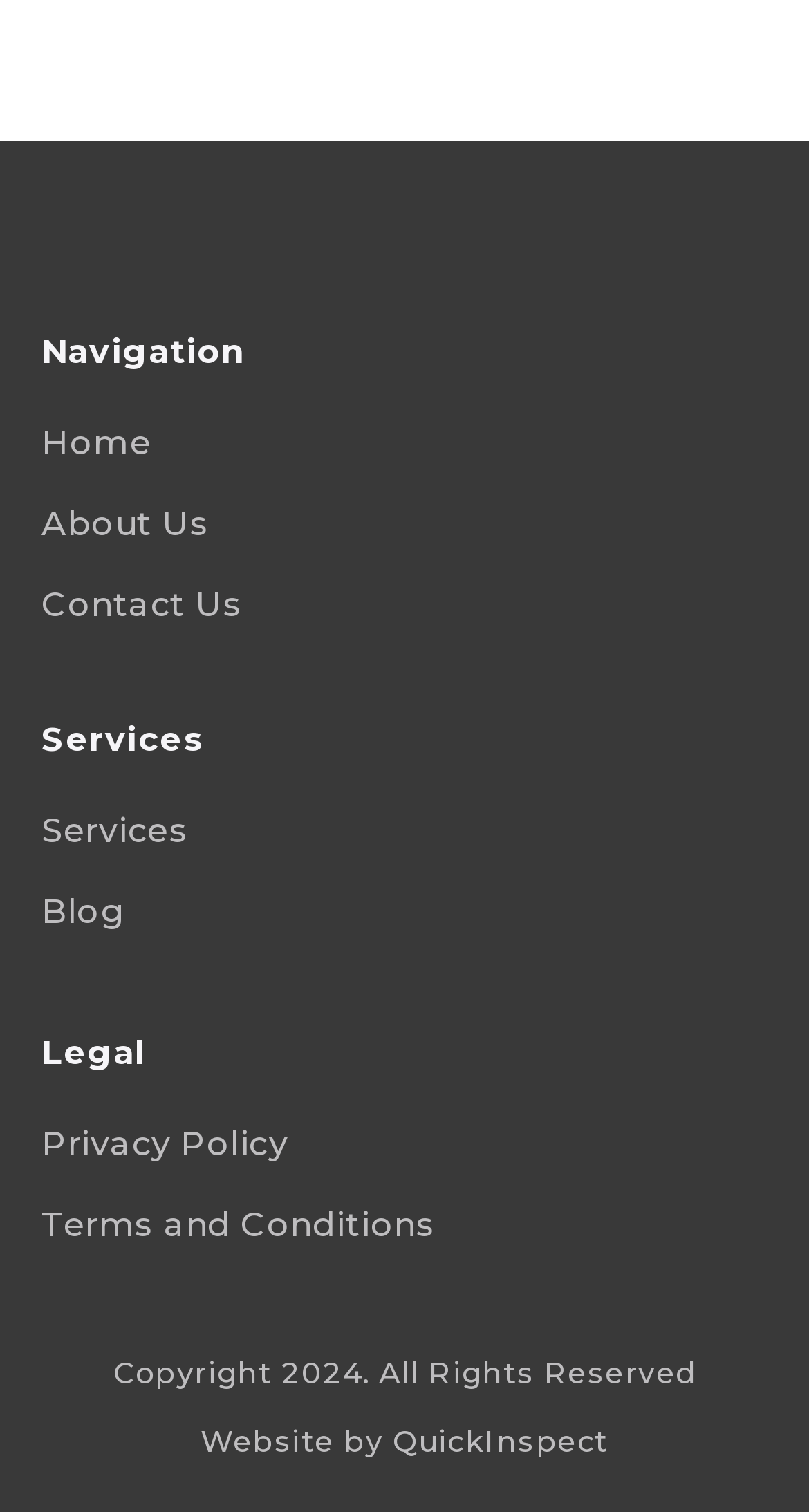Who developed the website?
Please provide a detailed and comprehensive answer to the question.

I looked at the footer of the page and found the text 'Website by' followed by a link to 'QuickInspect', which suggests that QuickInspect developed the website.